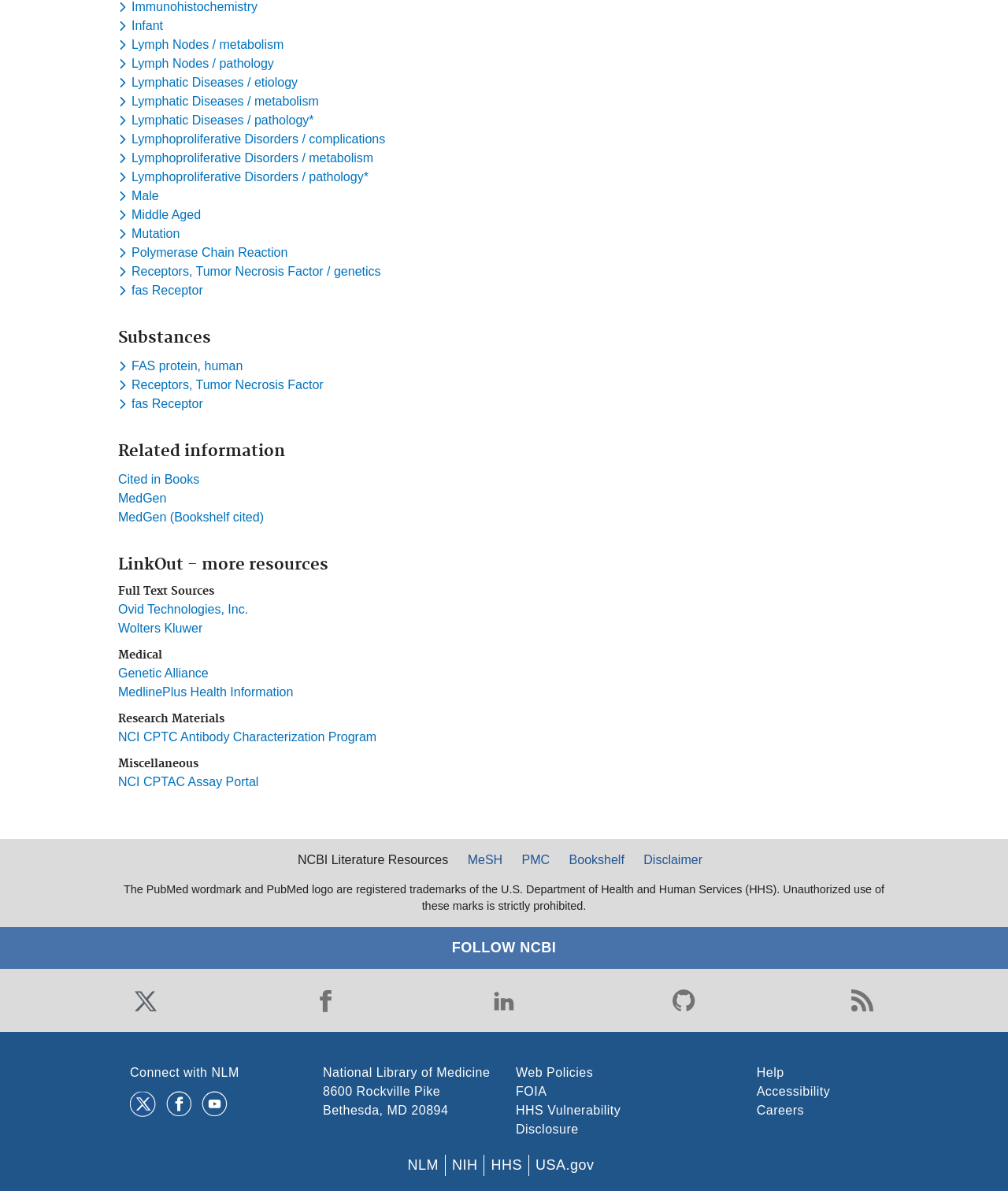Find the bounding box coordinates of the UI element according to this description: "Home".

None